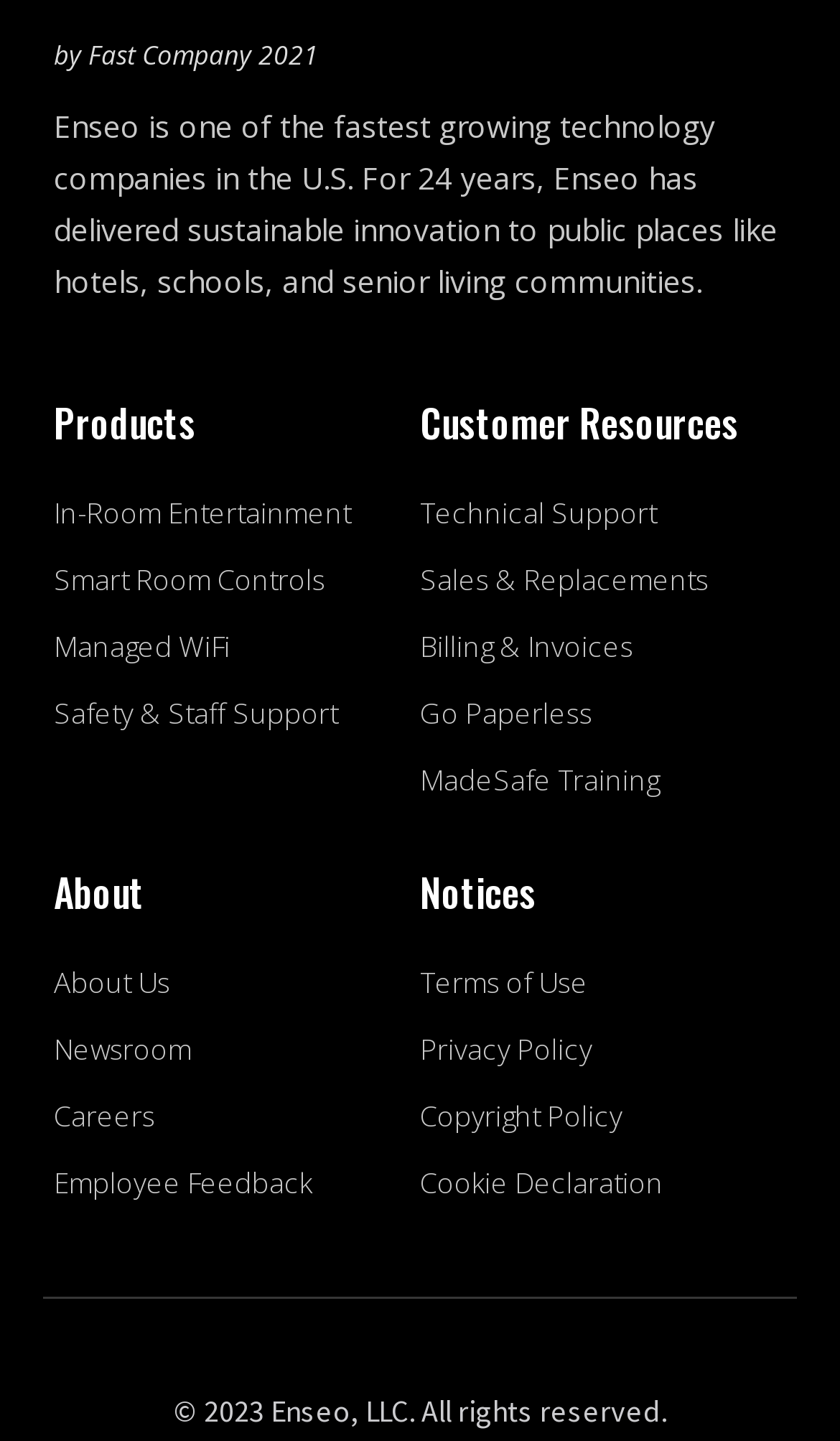Find the bounding box coordinates for the element that must be clicked to complete the instruction: "learn about Enseo". The coordinates should be four float numbers between 0 and 1, indicated as [left, top, right, bottom].

[0.064, 0.662, 0.5, 0.701]